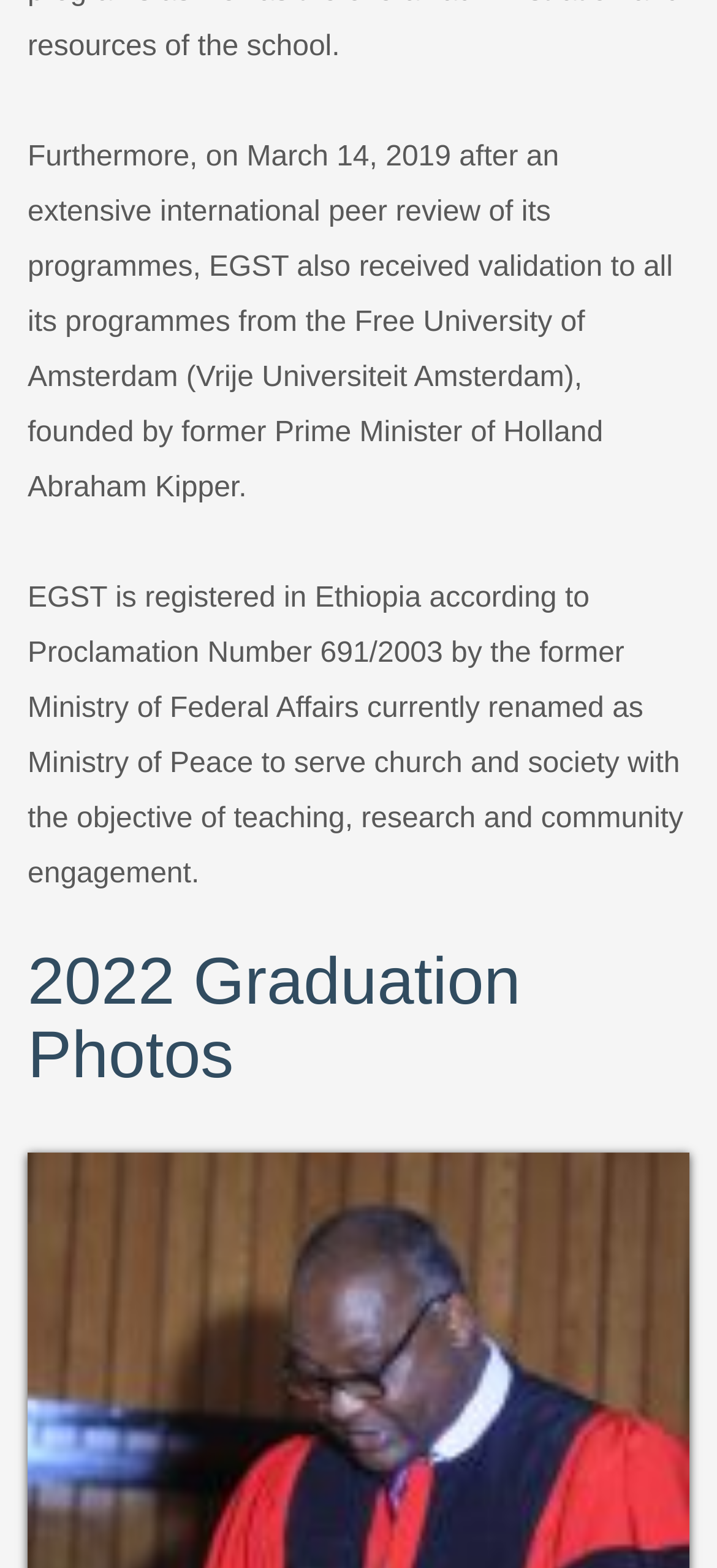Please identify the coordinates of the bounding box that should be clicked to fulfill this instruction: "view 2022 graduation photos".

[0.038, 0.603, 0.962, 0.696]